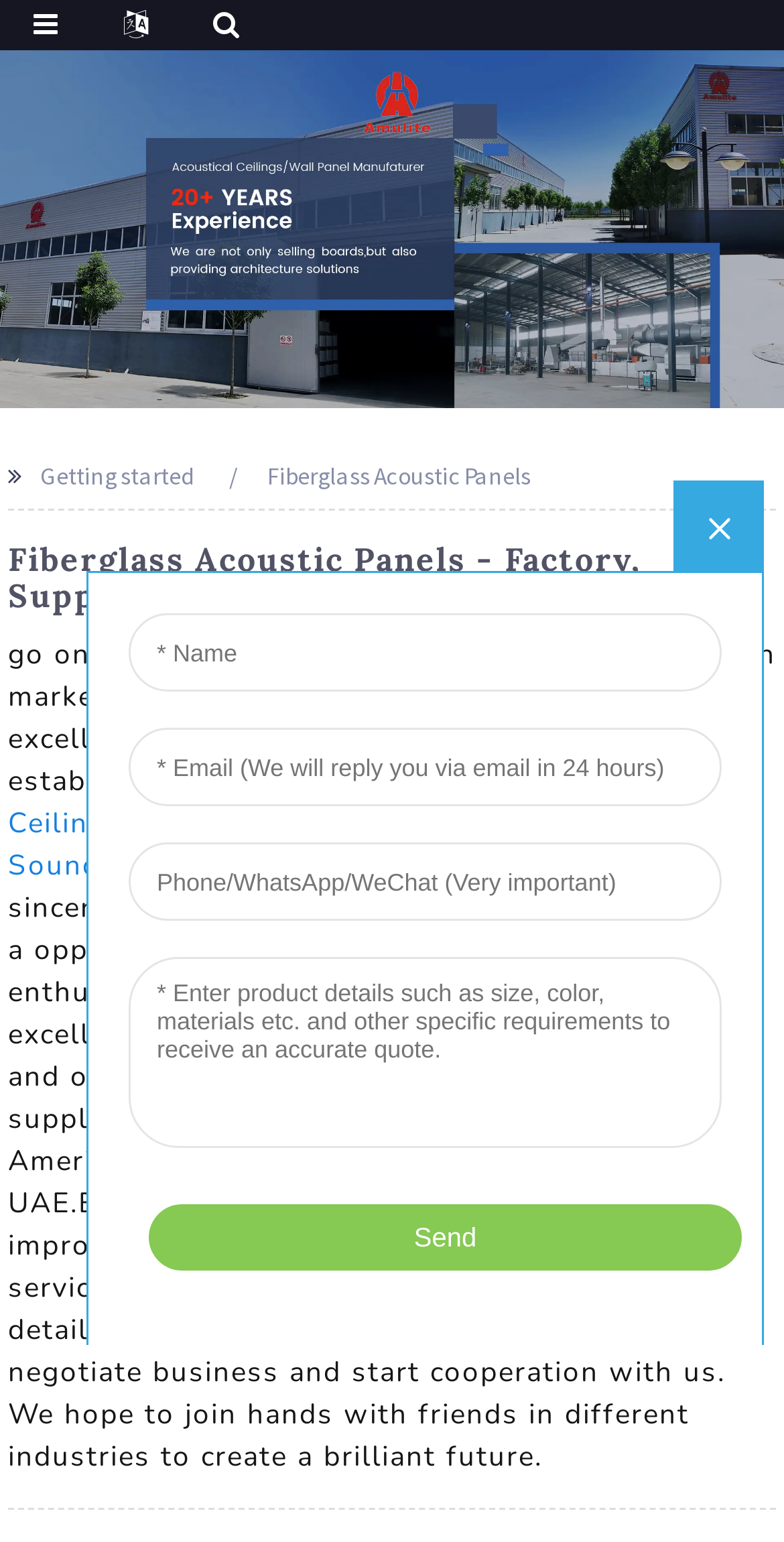Locate the bounding box coordinates of the element's region that should be clicked to carry out the following instruction: "Read about 'Problems of ecology and operation of energy facilities'". The coordinates need to be four float numbers between 0 and 1, i.e., [left, top, right, bottom].

None